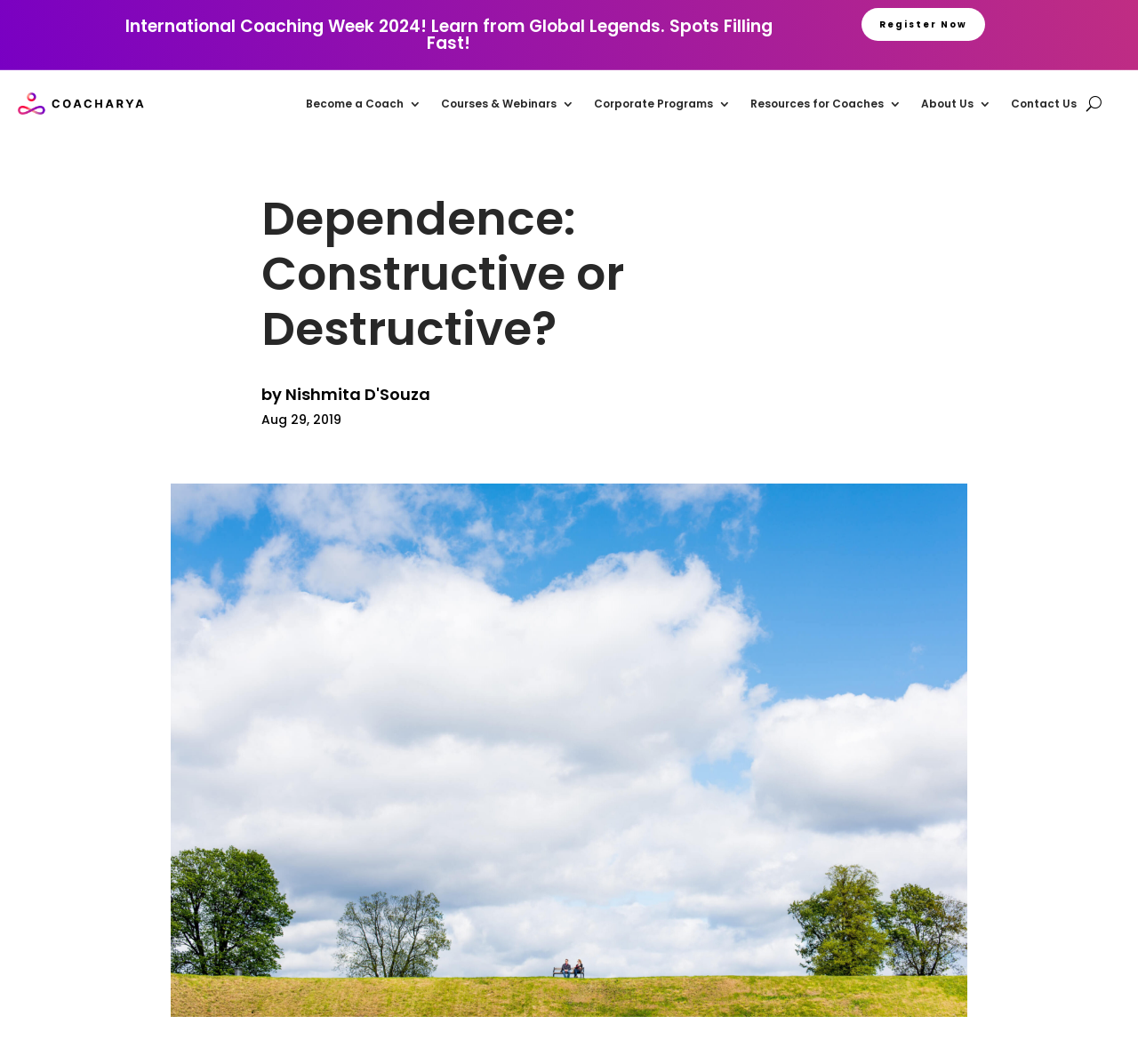Determine the coordinates of the bounding box that should be clicked to complete the instruction: "Register for International Coaching Week 2024". The coordinates should be represented by four float numbers between 0 and 1: [left, top, right, bottom].

[0.757, 0.007, 0.866, 0.038]